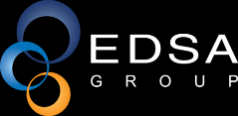What is the font style of 'EDSA'?
Refer to the image and provide a detailed answer to the question.

The word 'EDSA' is prominently displayed in bold, uppercase letters, accompanied by the word 'GROUP', which signifies its collaborative approach in delivering integrated solutions.